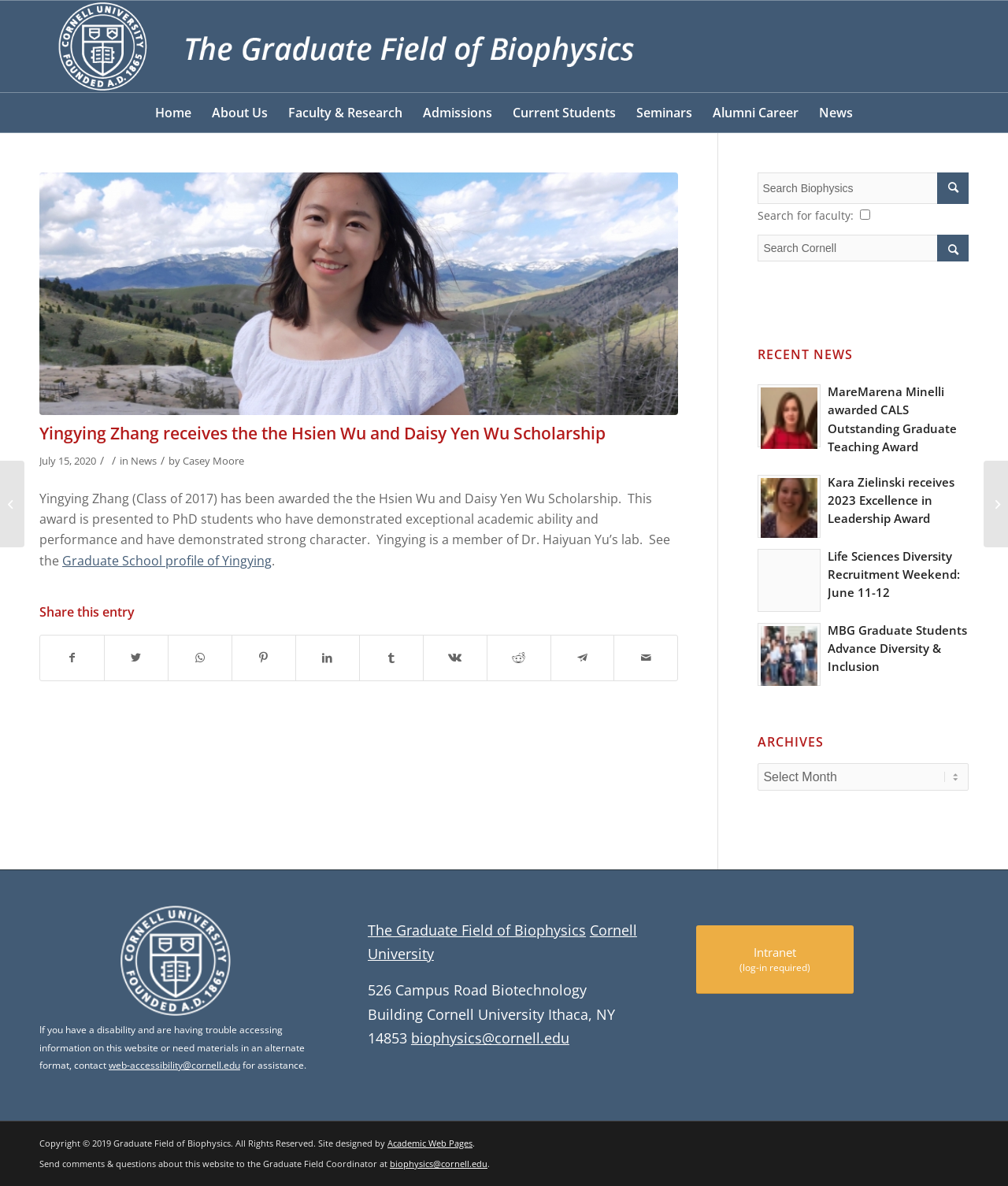What is the date of the news article about Yingying Zhang?
Use the information from the image to give a detailed answer to the question.

The answer can be found in the article section of the webpage, where the date 'July 15, 2020' is mentioned below the title of the article.